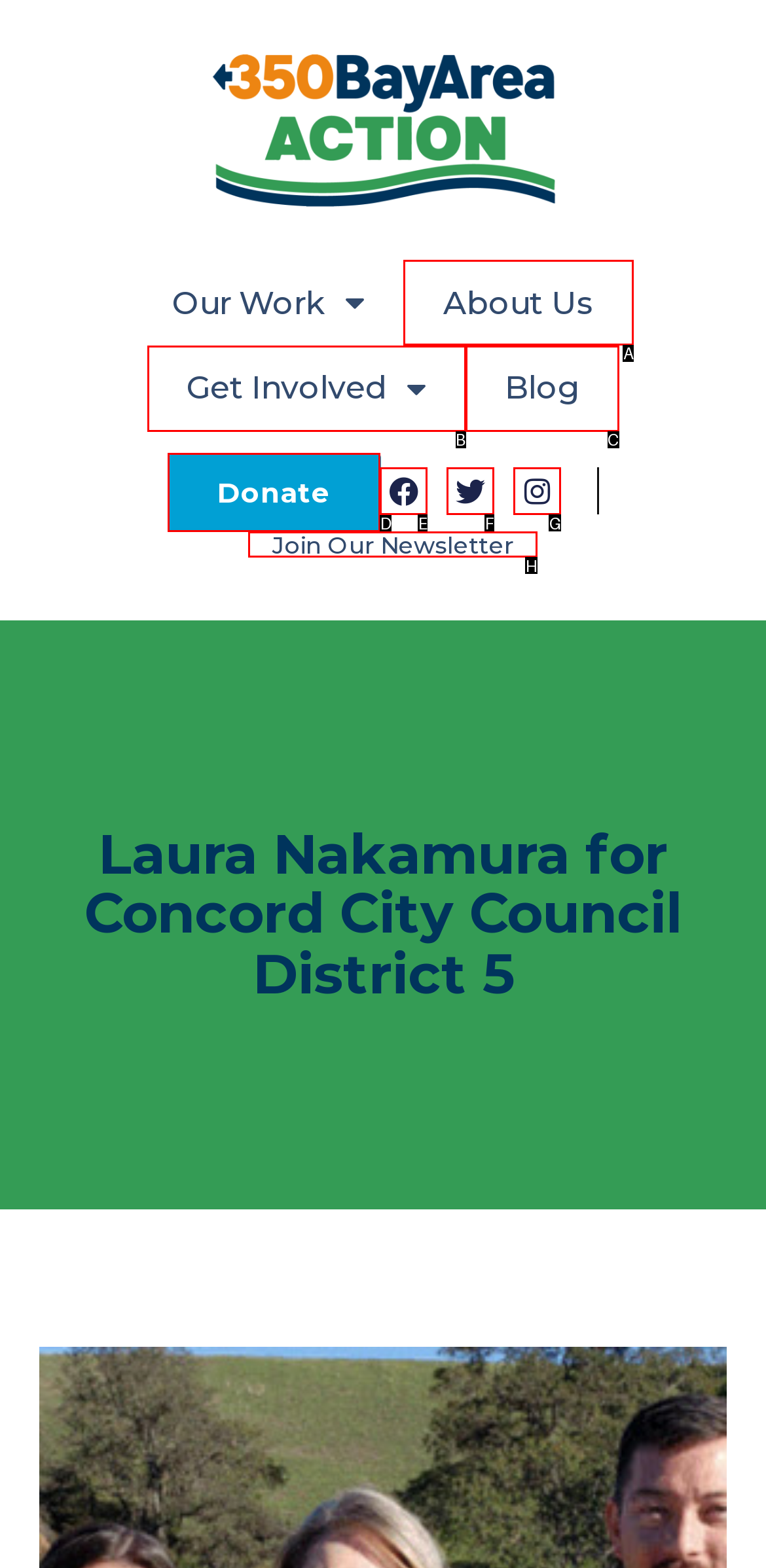Specify which UI element should be clicked to accomplish the task: Visit About Us page. Answer with the letter of the correct choice.

A